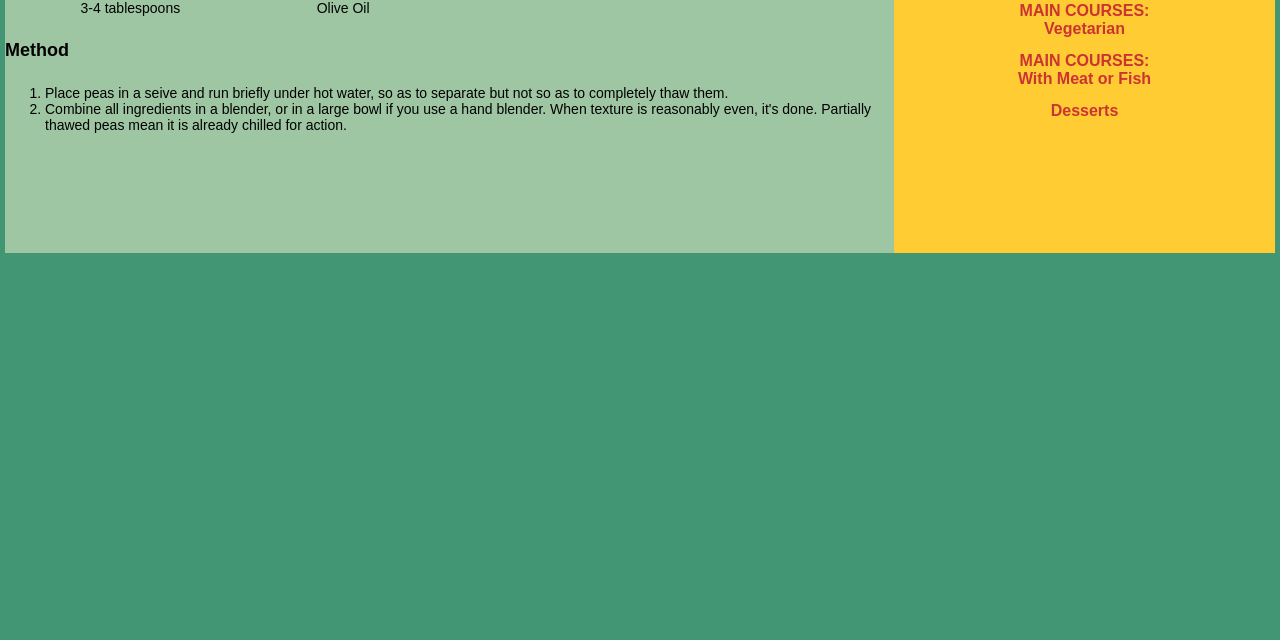Please determine the bounding box of the UI element that matches this description: Desserts. The coordinates should be given as (top-left x, top-left y, bottom-right x, bottom-right y), with all values between 0 and 1.

[0.821, 0.159, 0.874, 0.186]